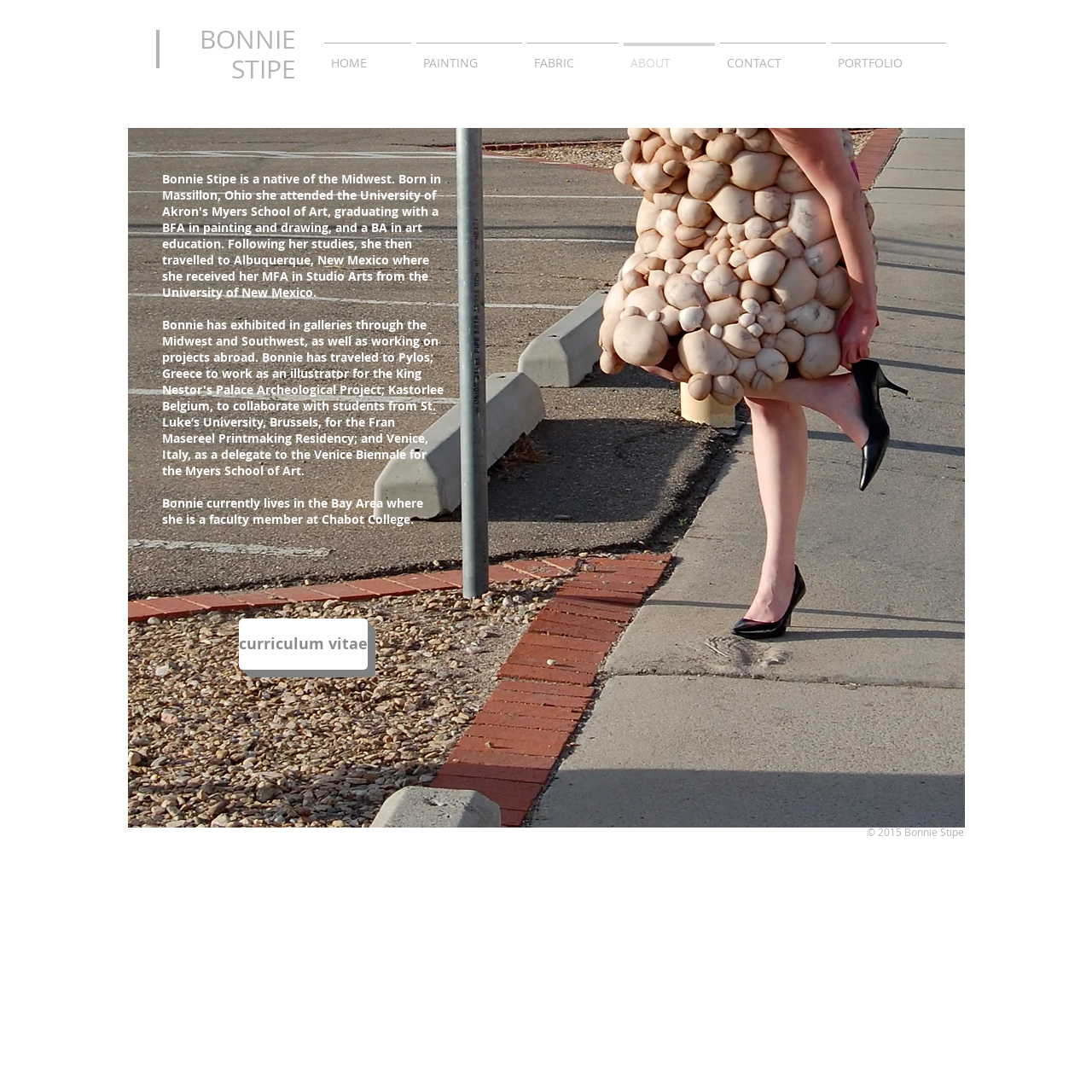What is the artist's profession?
Craft a detailed and extensive response to the question.

The artist's profession can be inferred from the text in the main section of the page, which states 'Bonnie currently lives in the Bay Area where she is a faculty member at Chabot College.' This indicates that the artist is a faculty member at Chabot College.